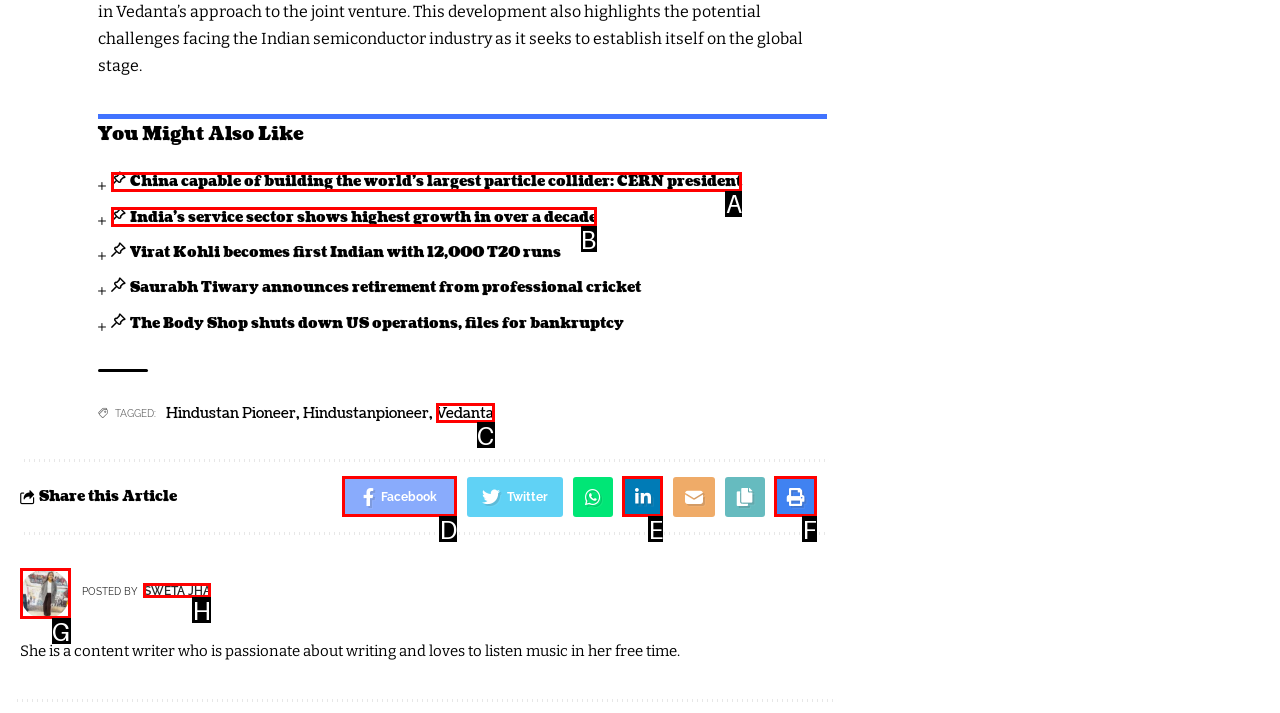Choose the HTML element that needs to be clicked for the given task: Read about India’s service sector growth Respond by giving the letter of the chosen option.

B